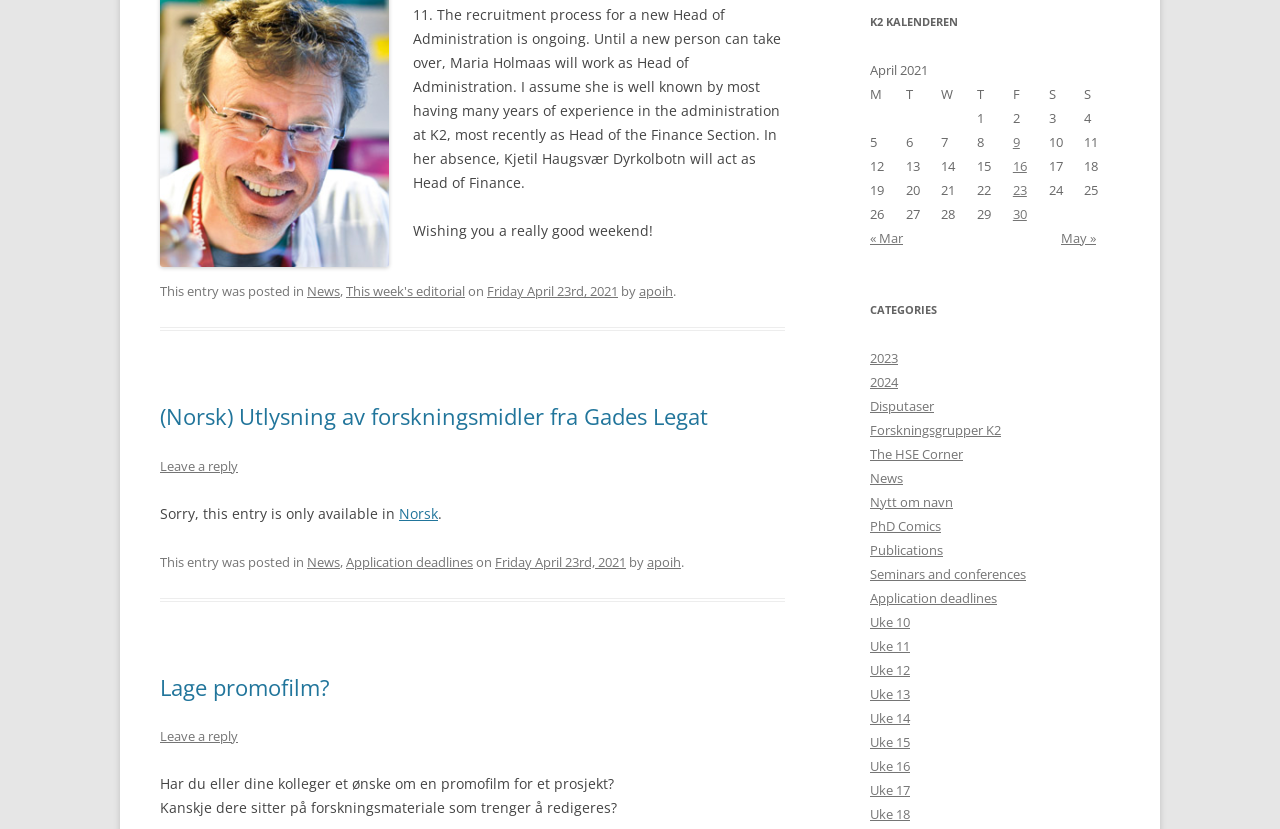Mark the bounding box of the element that matches the following description: "May »".

[0.829, 0.276, 0.856, 0.298]